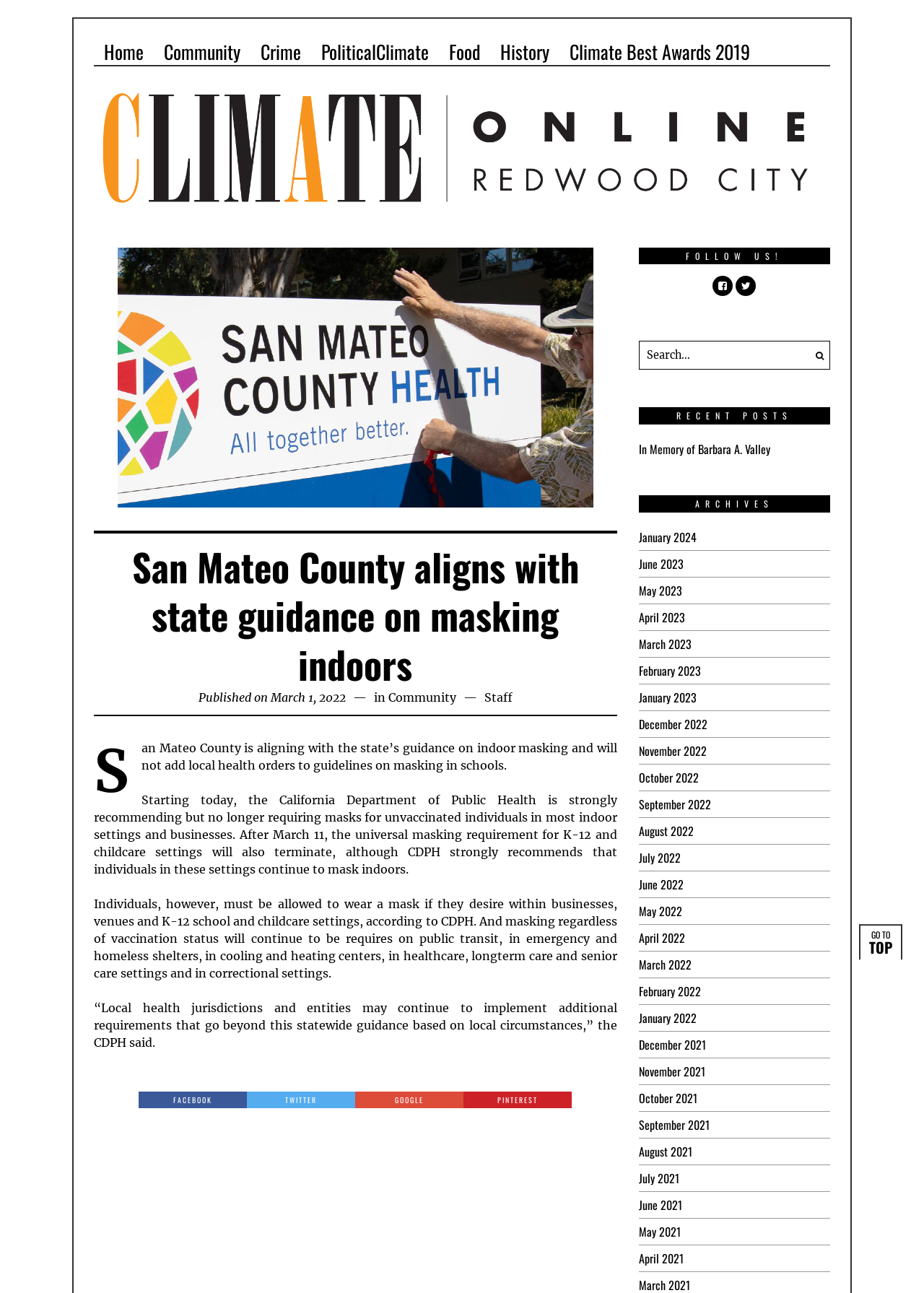Identify the bounding box coordinates of the area that should be clicked in order to complete the given instruction: "Go to the Archives". The bounding box coordinates should be four float numbers between 0 and 1, i.e., [left, top, right, bottom].

[0.691, 0.383, 0.898, 0.396]